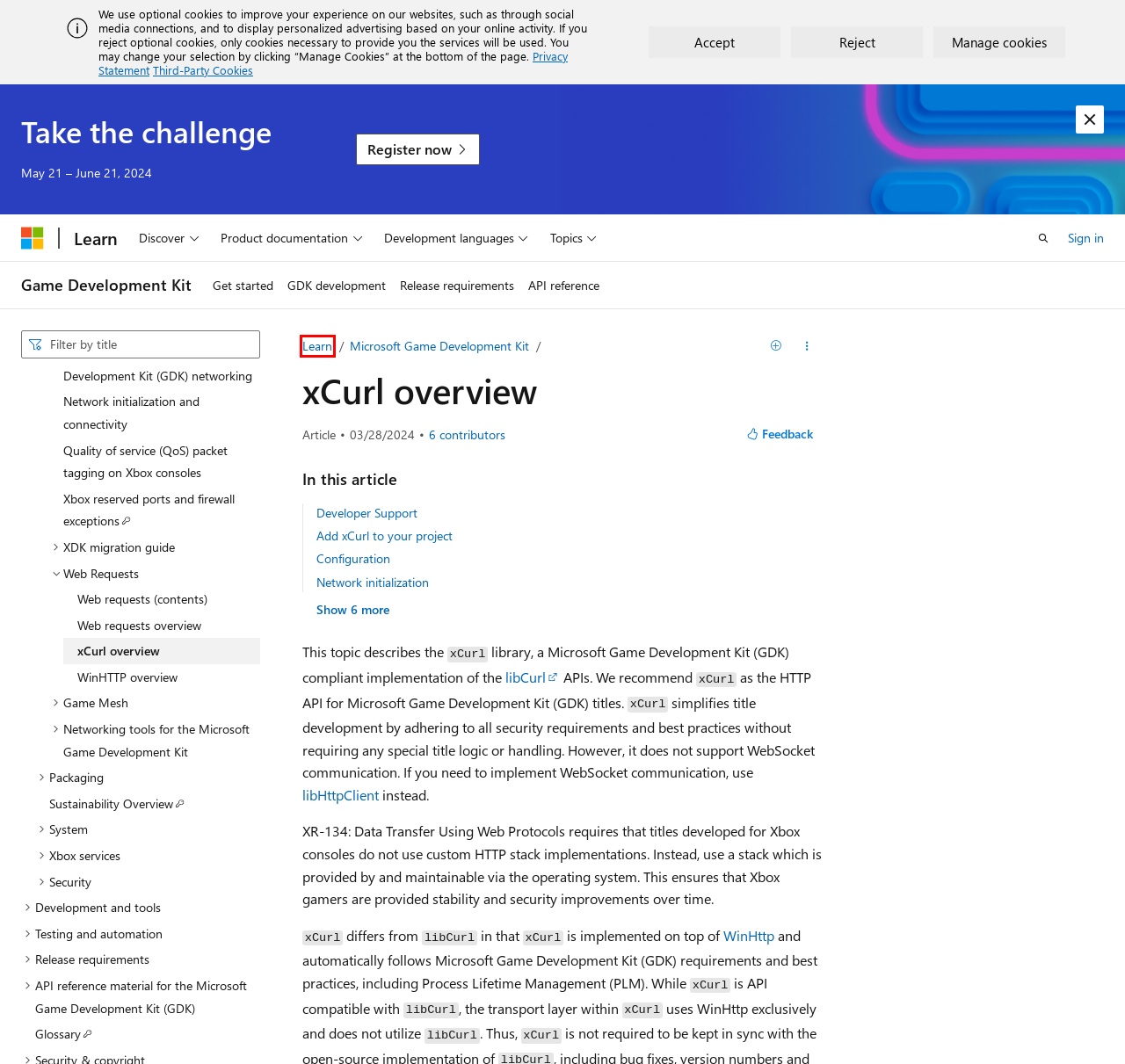Consider the screenshot of a webpage with a red bounding box around an element. Select the webpage description that best corresponds to the new page after clicking the element inside the red bounding box. Here are the candidates:
A. Overviews and how-tos (contents) - Microsoft Game Development Kit | Microsoft Learn
B. Web requests (contents) - Microsoft Game Development Kit | Microsoft Learn
C. Xbox reserved ports and firewall exceptions - Microsoft Game Development Kit | Microsoft Learn
D. Networking (contents) - Microsoft Game Development Kit | Microsoft Learn
E. Network initialization and connectivity - Microsoft Game Development Kit | Microsoft Learn
F. Microsoft Learn: Build skills that open doors in your career
G. Third party cookie inventory - Microsoft Support
H. Glossary - Microsoft Game Development Kit | Microsoft Learn

F